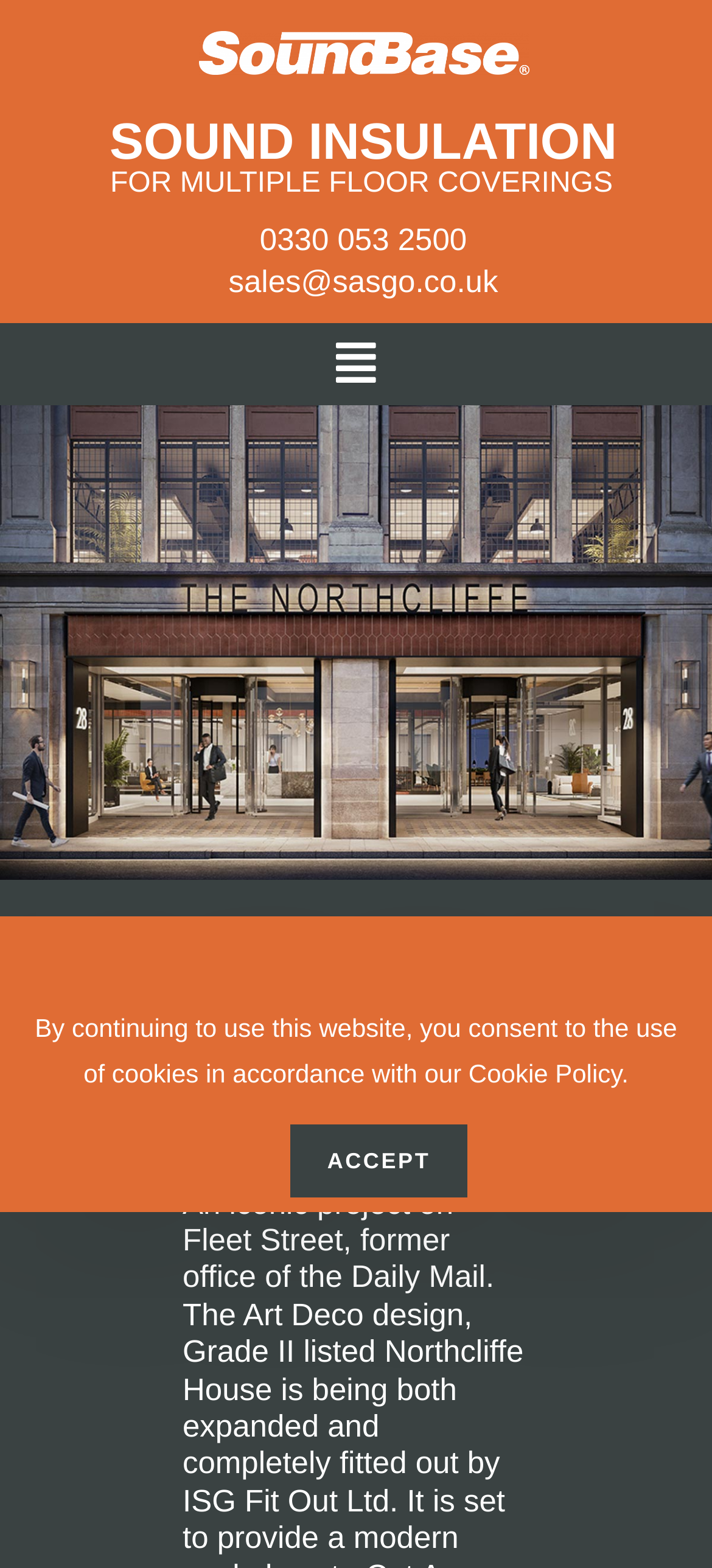Identify and extract the main heading from the webpage.

NORTHCLIFFE HOUSE, LONDON.